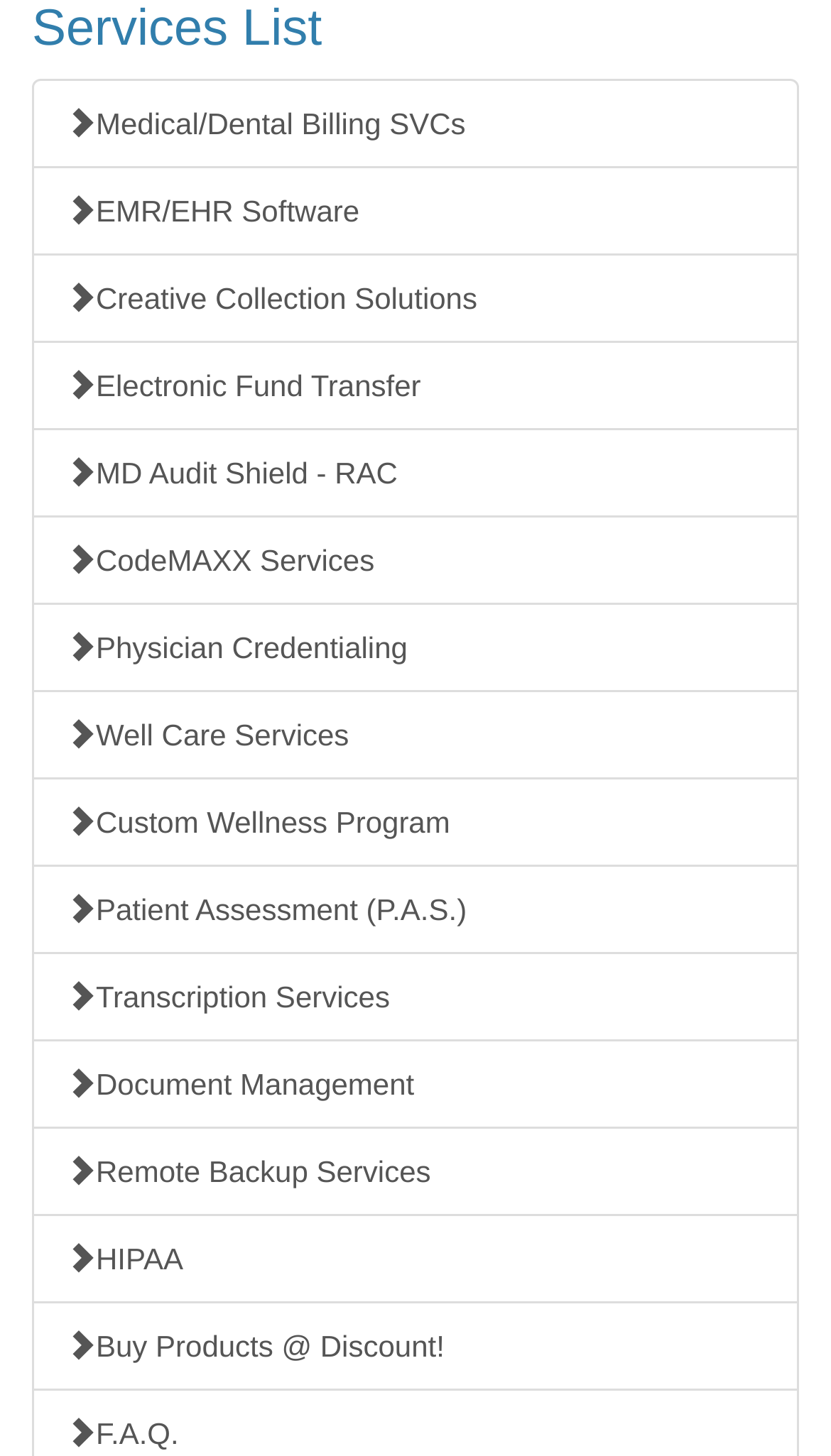Please find the bounding box coordinates of the section that needs to be clicked to achieve this instruction: "Navigate to About Us".

None